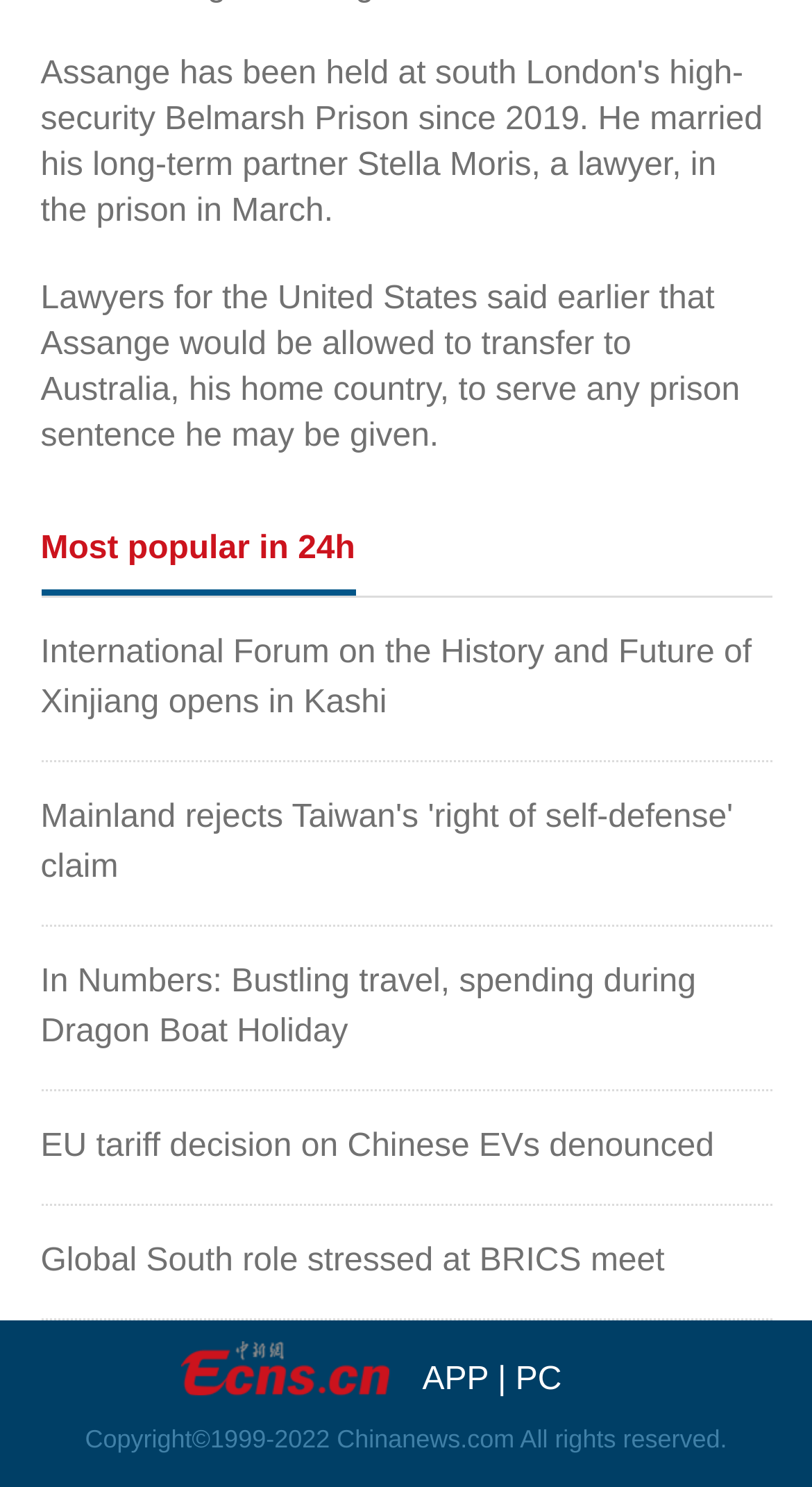What is the topic of the first news article?
Please respond to the question with a detailed and informative answer.

The first news article is about Assange, as indicated by the StaticText element 'Lawyers for the United States said earlier that Assange would be allowed to transfer to Australia, his home country, to serve any prison sentence he may be given.'